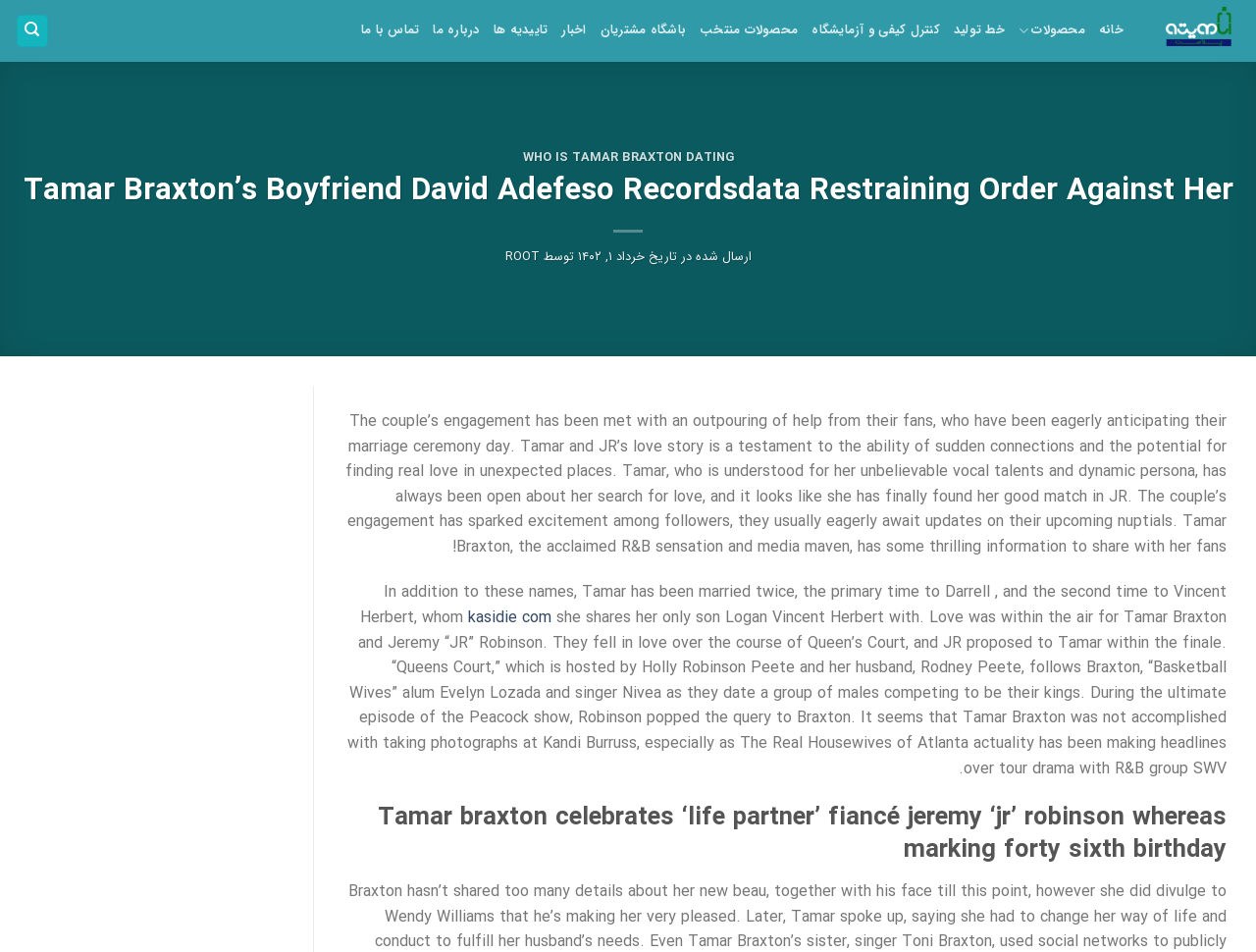Who is Tamar Braxton's fiancé?
Answer the question using a single word or phrase, according to the image.

Jeremy 'JR' Robinson